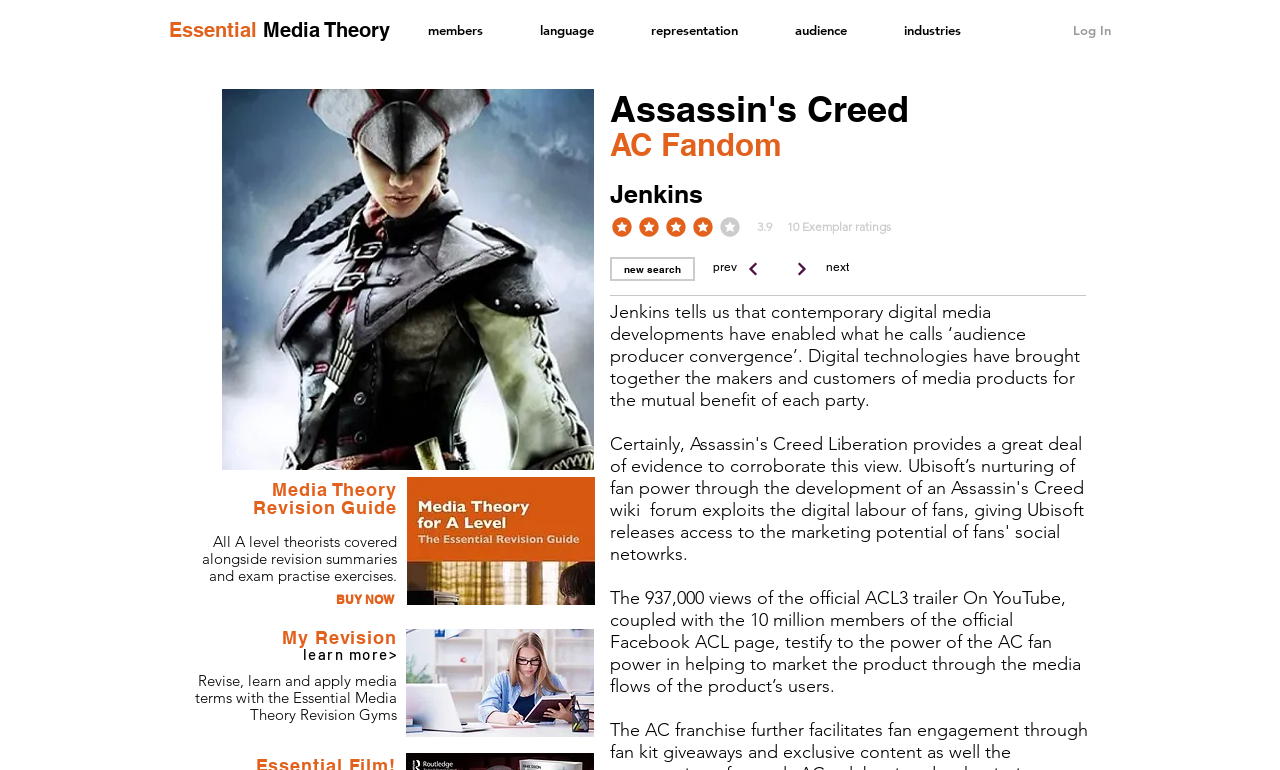Please identify the bounding box coordinates of the element on the webpage that should be clicked to follow this instruction: "Search for a new topic". The bounding box coordinates should be given as four float numbers between 0 and 1, formatted as [left, top, right, bottom].

[0.477, 0.334, 0.543, 0.365]